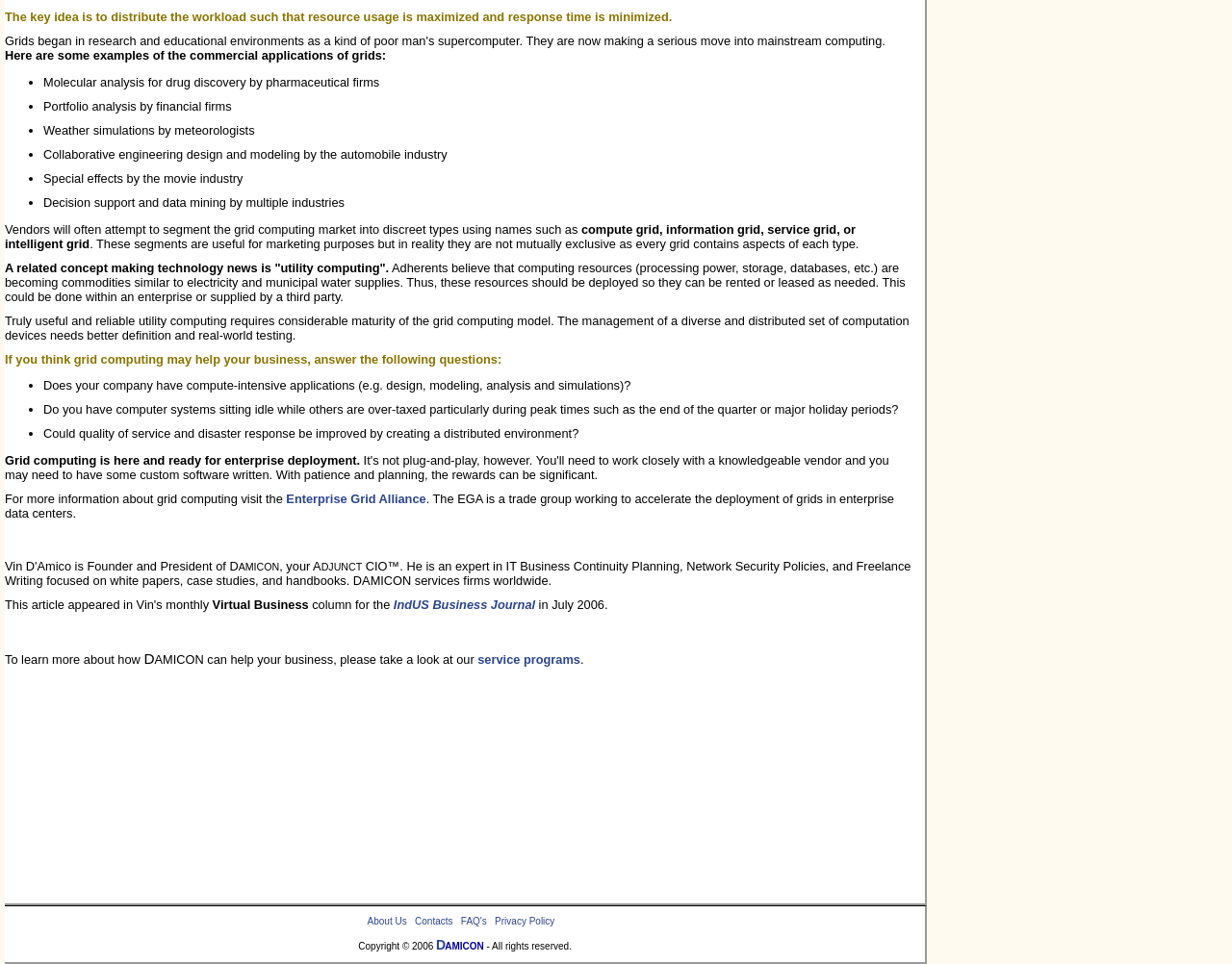Provide the bounding box coordinates of the HTML element described as: "aria-label="Grey Instagram Icon"". The bounding box coordinates should be four float numbers between 0 and 1, i.e., [left, top, right, bottom].

None